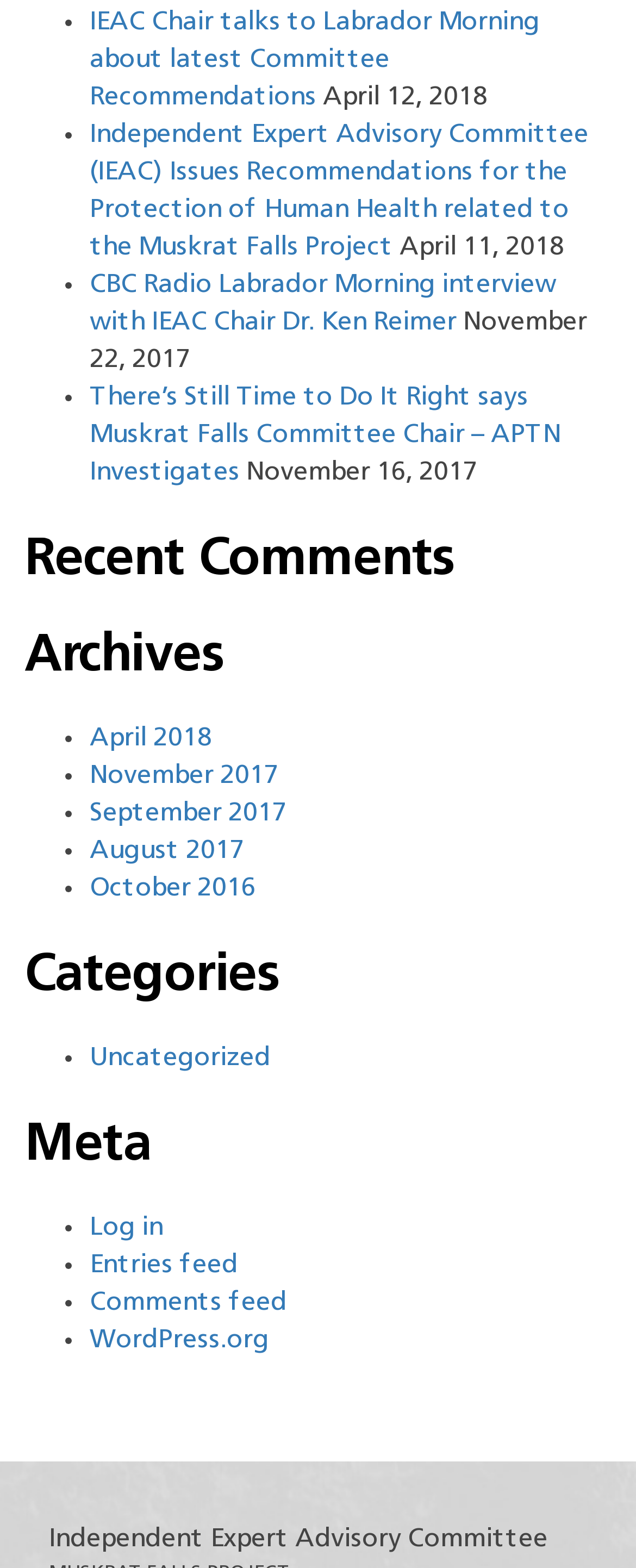How many news articles are listed?
Use the information from the image to give a detailed answer to the question.

I counted the number of links with a date next to them, which are likely news articles. There are 5 such links.